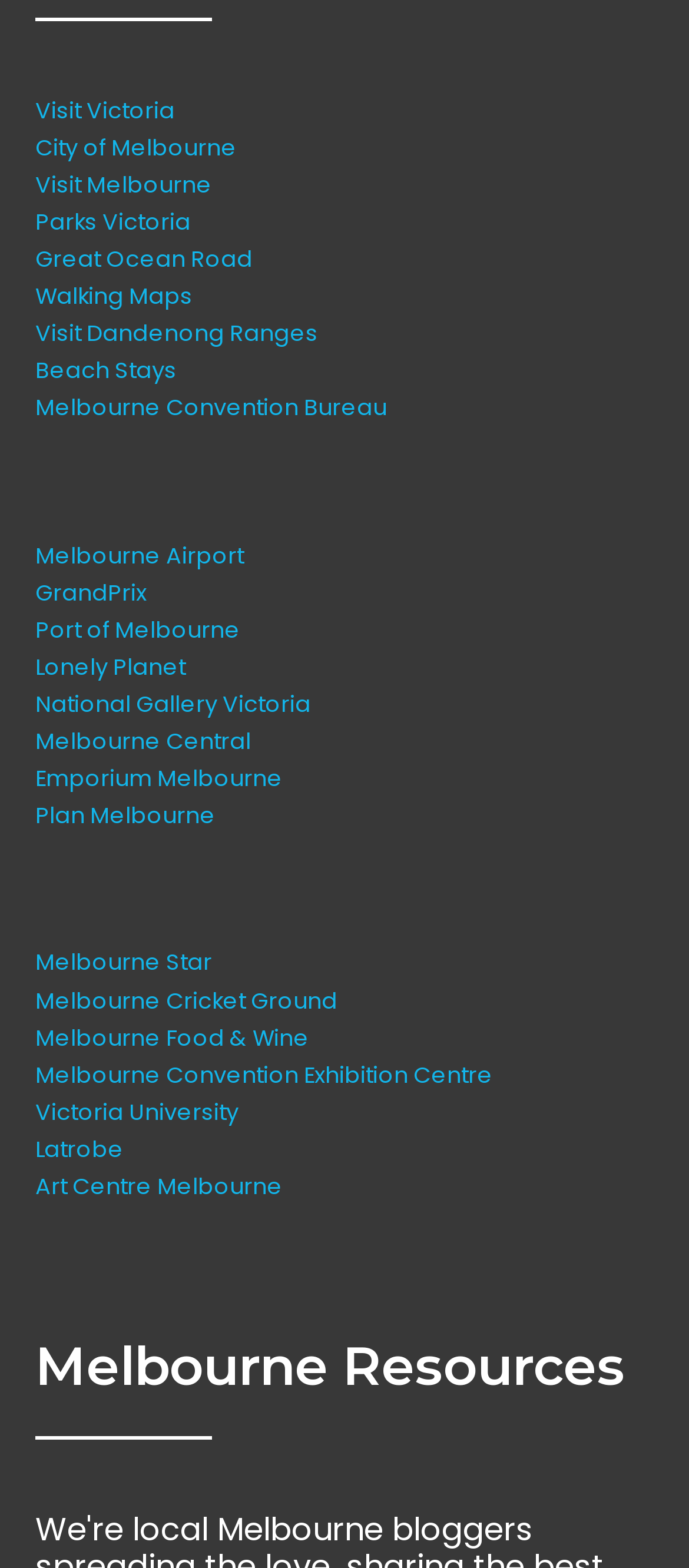Highlight the bounding box coordinates of the element you need to click to perform the following instruction: "Plan a trip to the Great Ocean Road."

[0.051, 0.155, 0.367, 0.175]